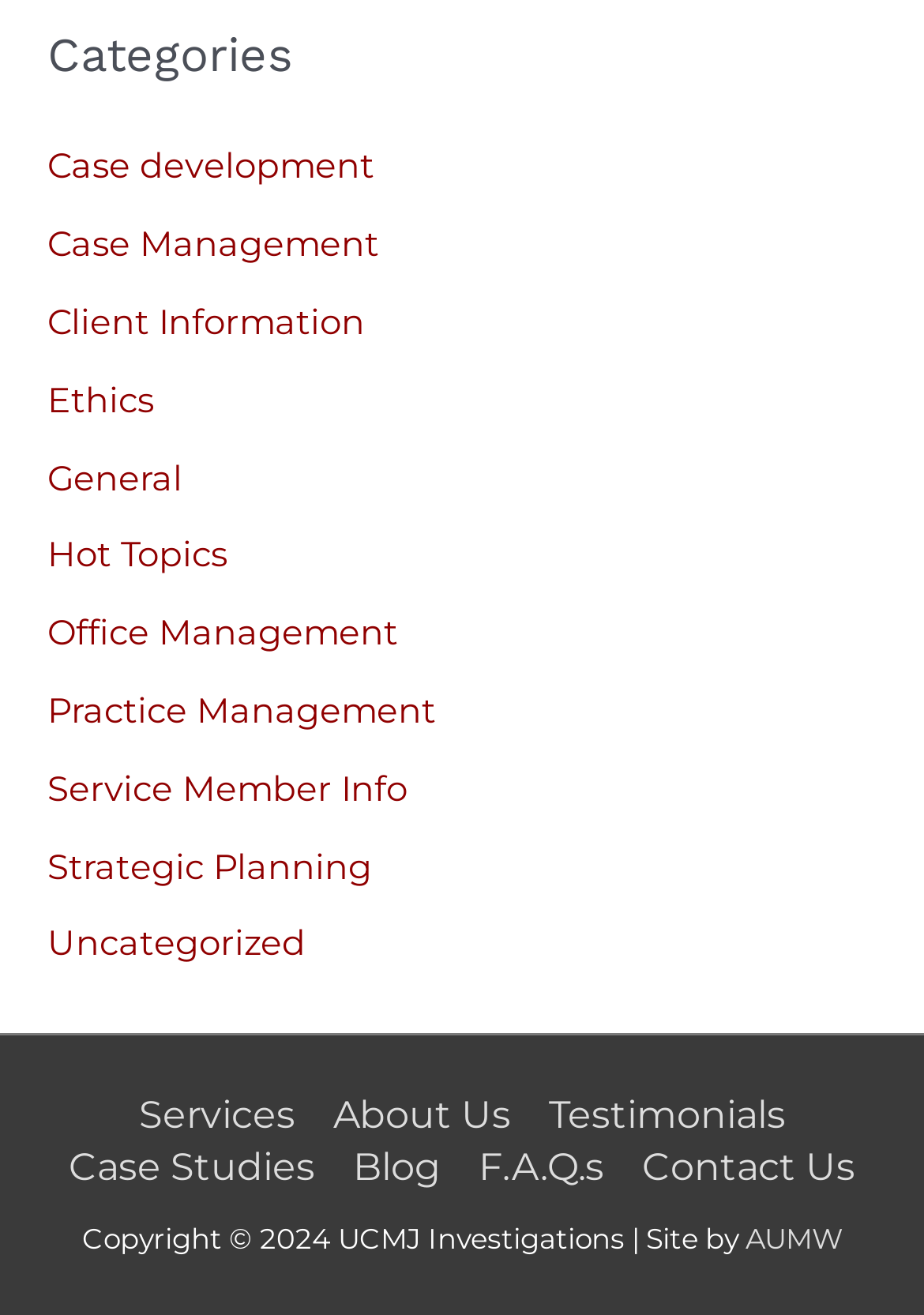What is the last link in the footer section?
Can you provide a detailed and comprehensive answer to the question?

I looked at the links in the footer section, which are 'Services', 'About Us', 'Testimonials', 'Case Studies', 'Blog', 'F.A.Q.s', and 'Contact Us'. The last link is 'Contact Us'.